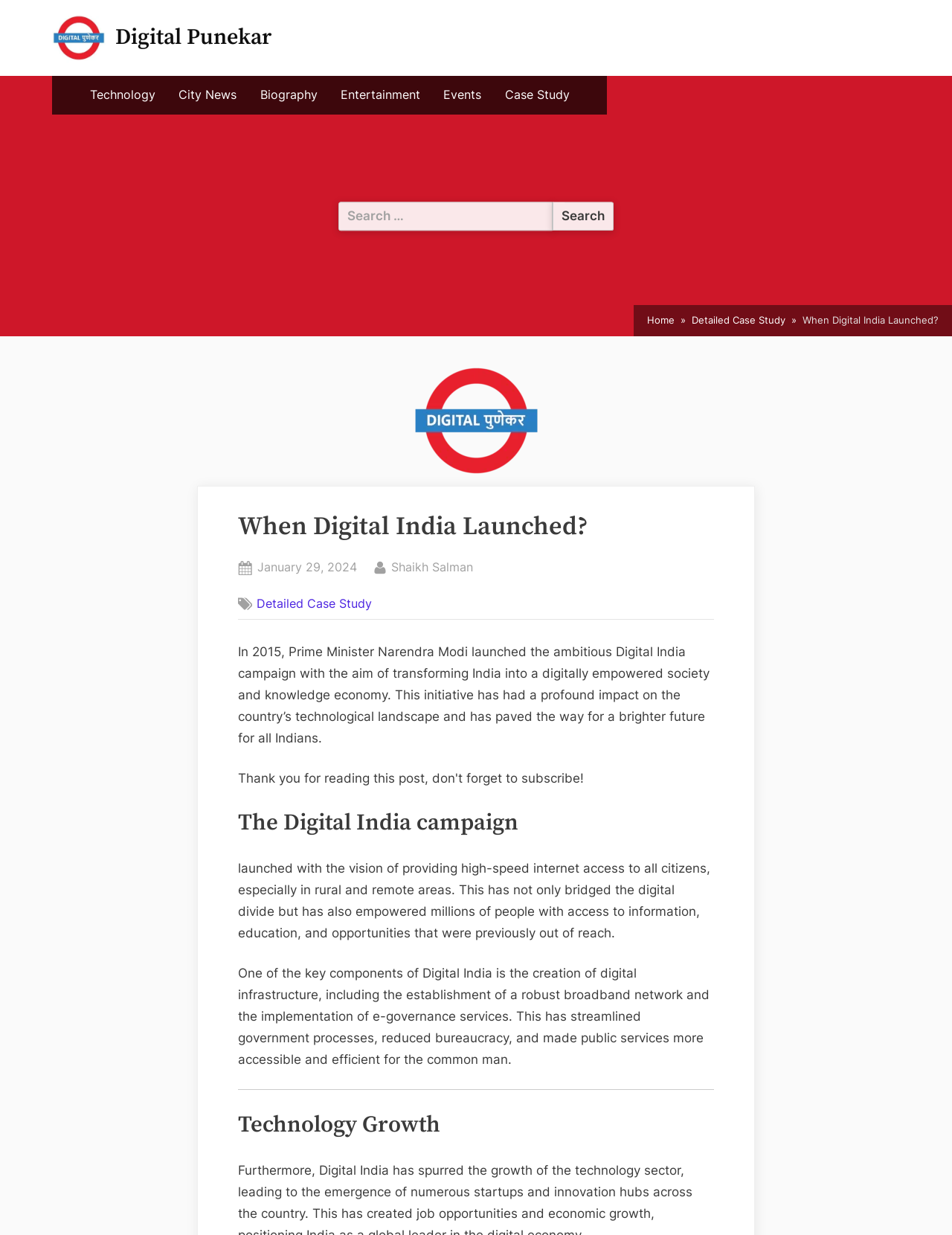Provide a brief response to the question below using one word or phrase:
What is the topic of the section that starts with 'Technology Growth'?

Technology Growth